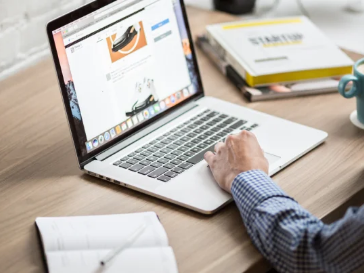Answer succinctly with a single word or phrase:
What is next to the mug?

A stack of books